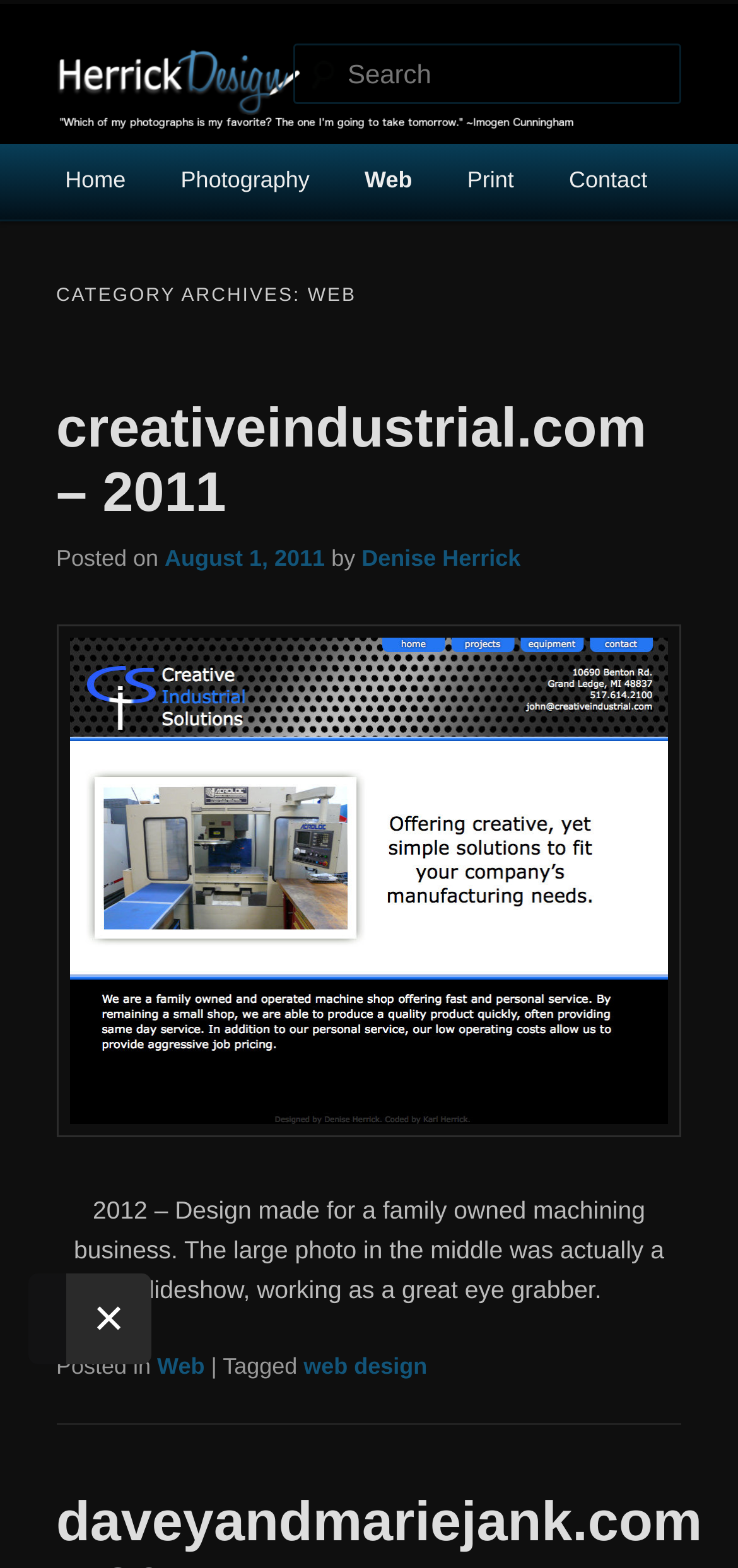Please identify the bounding box coordinates of the element that needs to be clicked to perform the following instruction: "View photography page".

[0.208, 0.091, 0.457, 0.14]